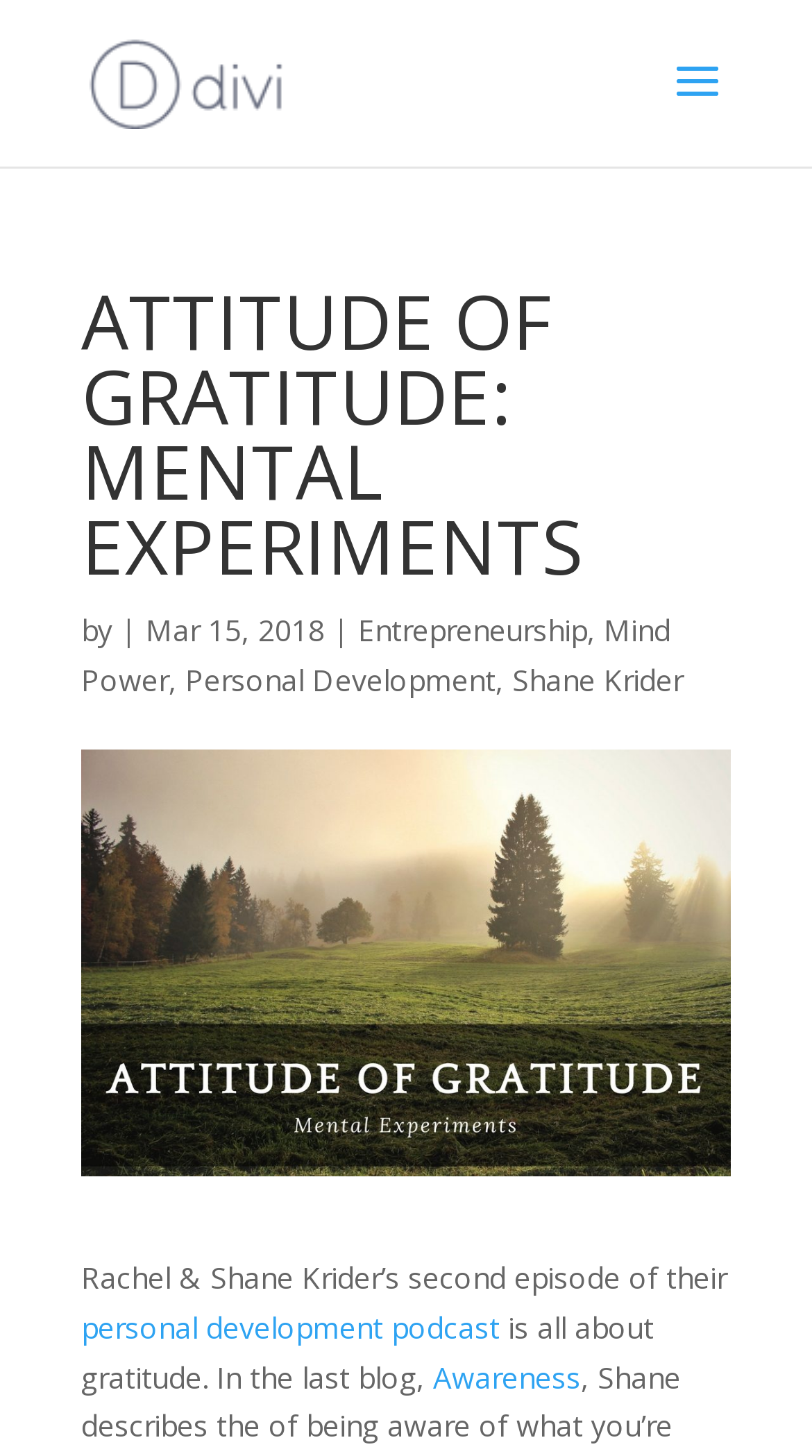What is the author of the article?
From the details in the image, answer the question comprehensively.

I determined the answer by looking at the text 'by' followed by 'Shane Krider' which indicates the author of the article.